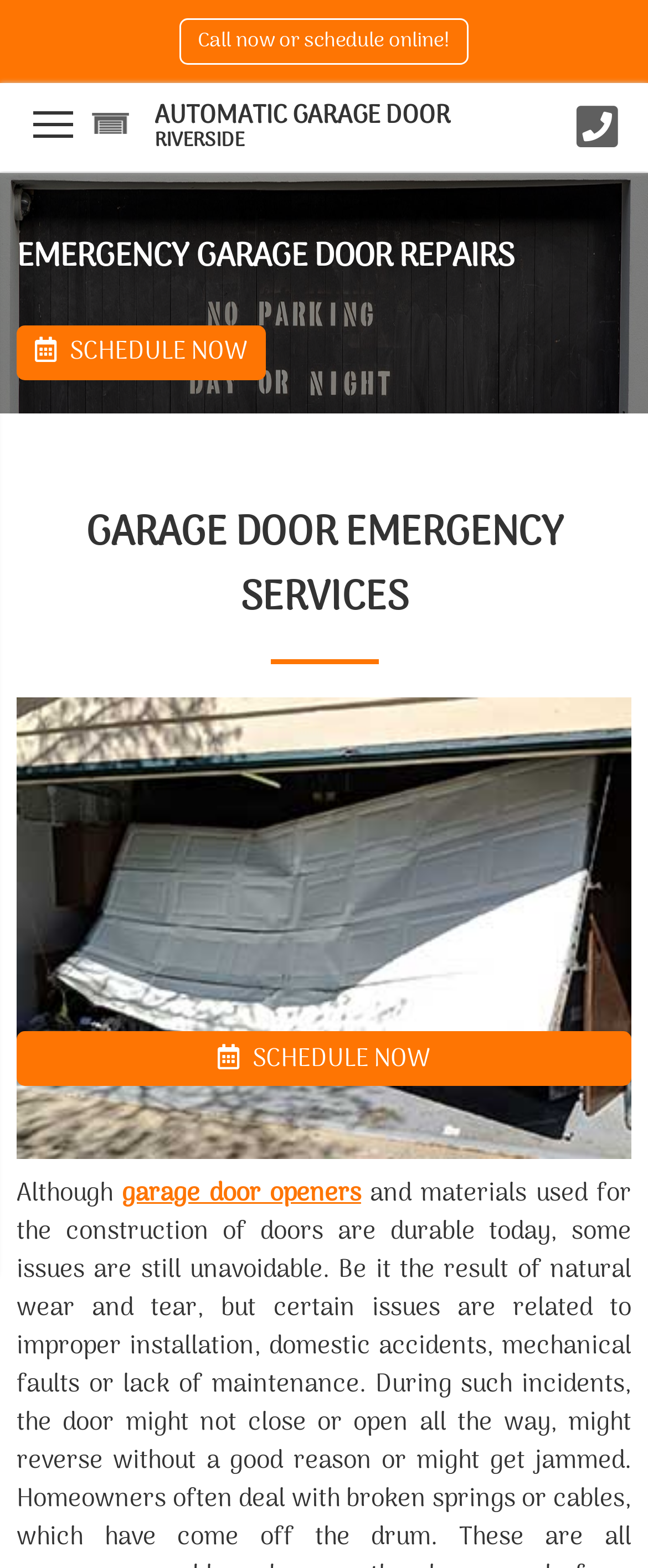Extract the bounding box for the UI element that matches this description: "AUTOMATIC GARAGE DOOR RIVERSIDE".

[0.141, 0.067, 0.695, 0.098]